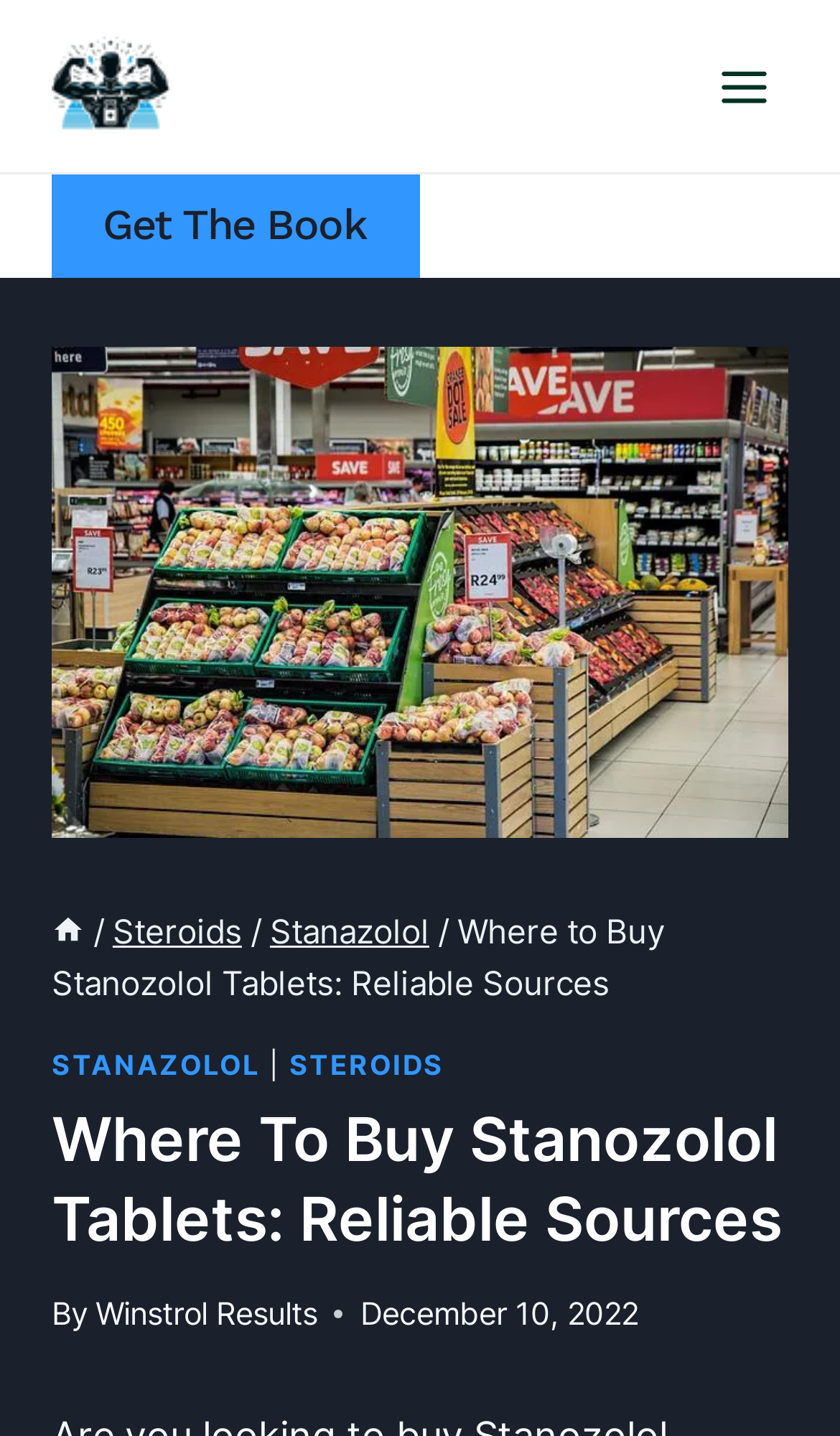Determine the bounding box for the UI element as described: "Stanazolol". The coordinates should be represented as four float numbers between 0 and 1, formatted as [left, top, right, bottom].

[0.321, 0.634, 0.511, 0.662]